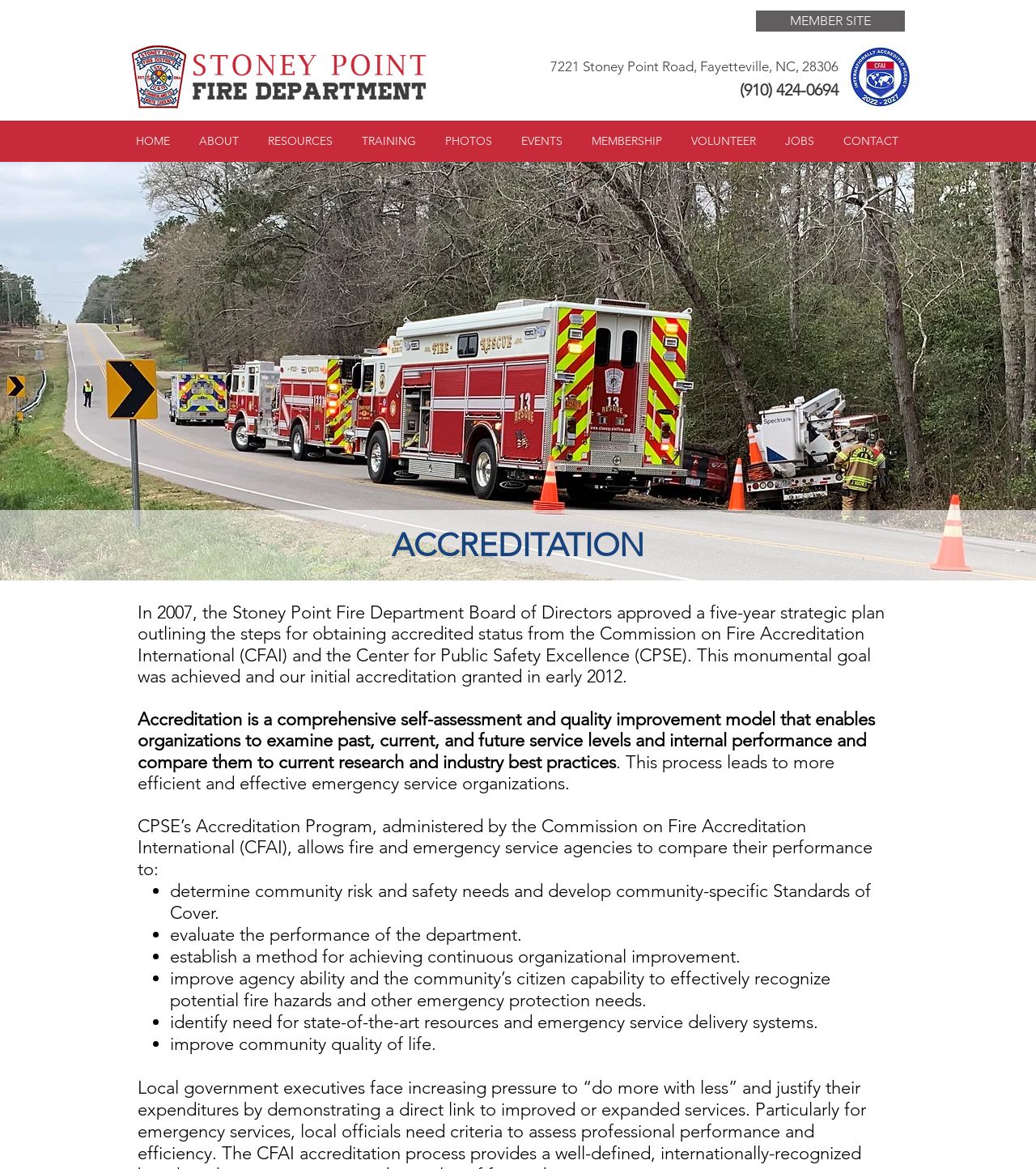What are the benefits of accreditation?
From the details in the image, answer the question comprehensively.

I found the benefits of accreditation by reading the static text element with the bounding box coordinates [0.133, 0.642, 0.805, 0.679], which explains that the accreditation process leads to more efficient and effective emergency service organizations.